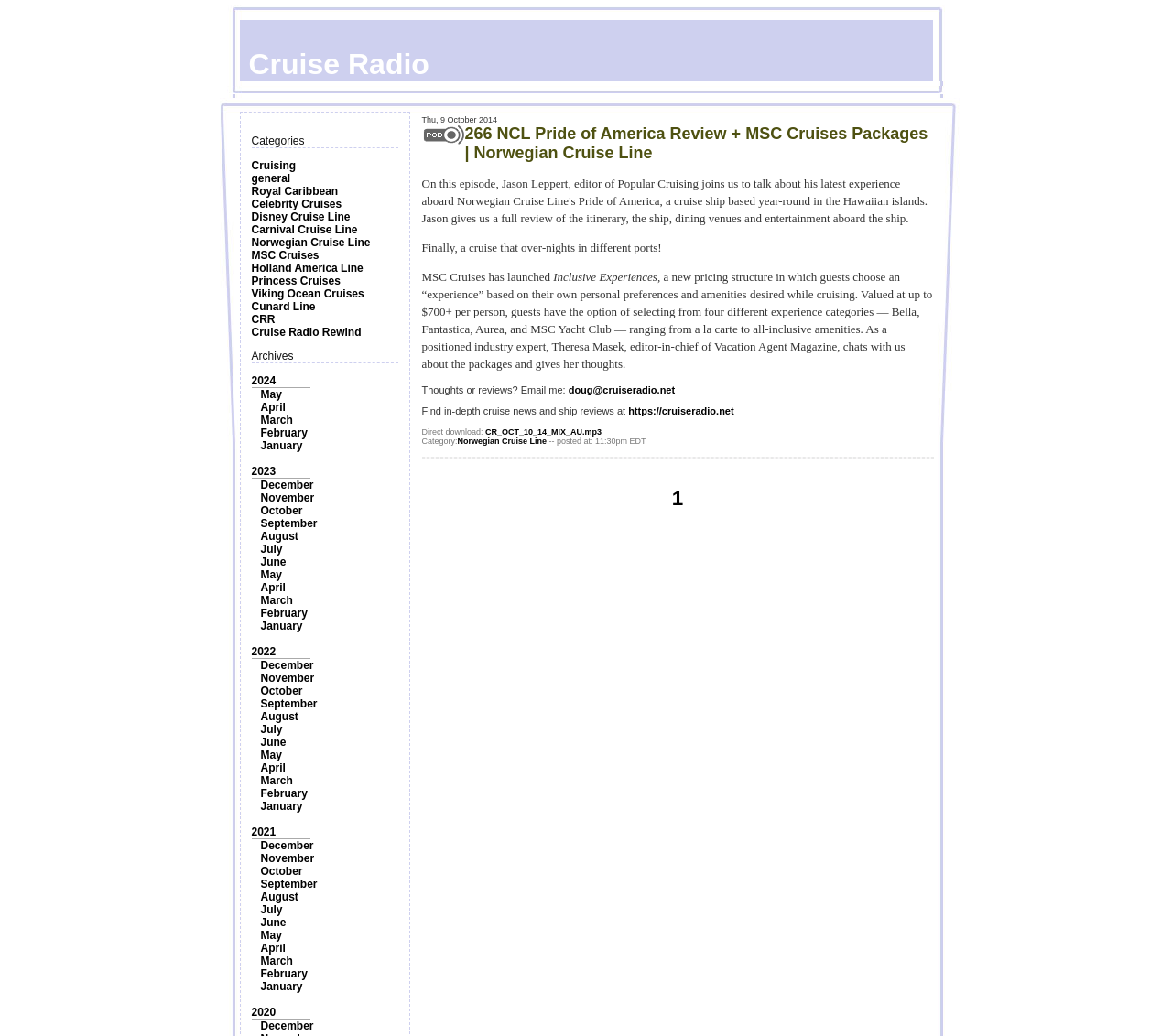What is the category of the first link?
Please give a detailed and elaborate answer to the question based on the image.

The first link is 'Cruising' which is a category link, and it can be found under the 'Categories' static text.